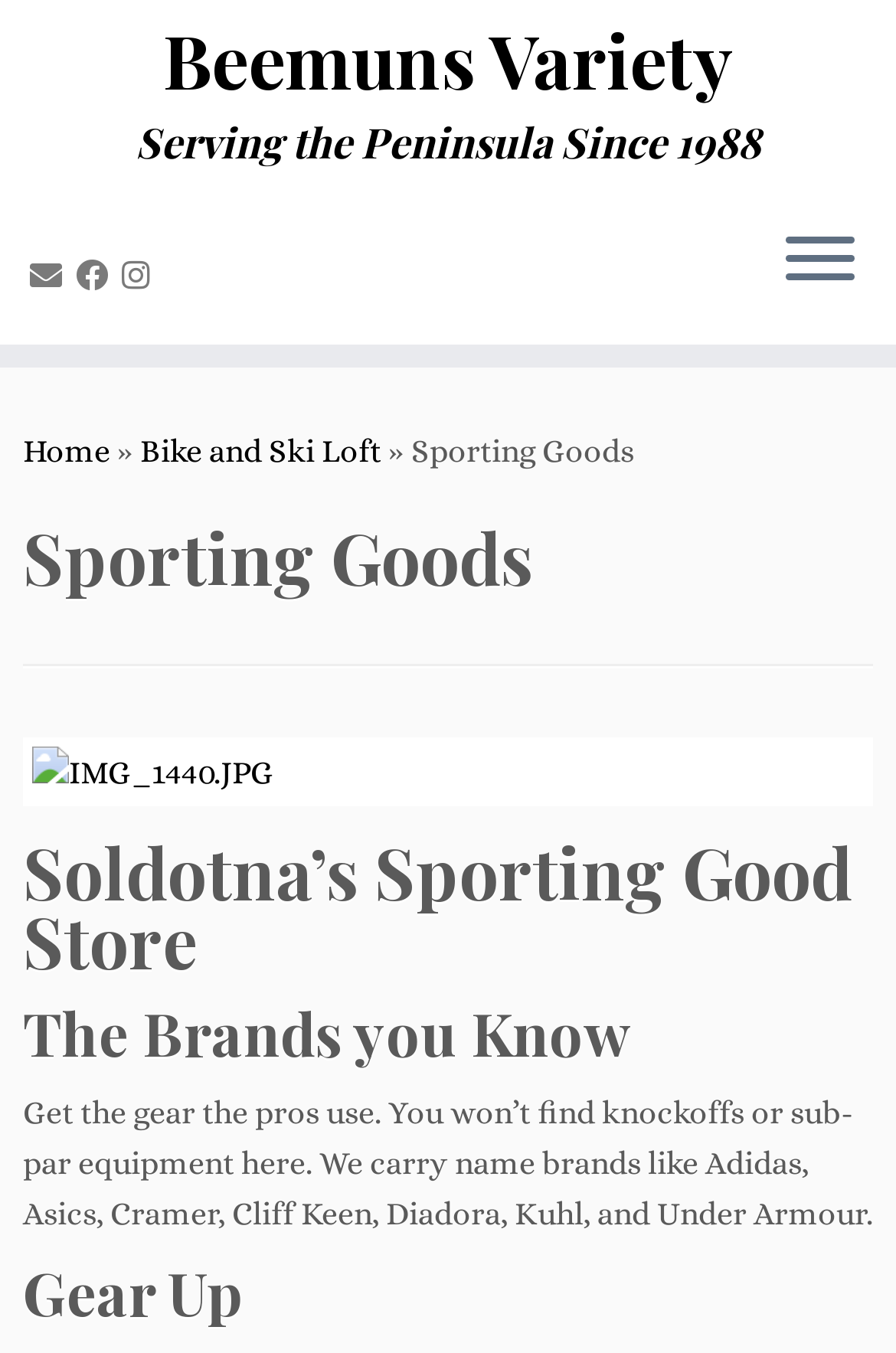What type of goods does the store sell?
Give a detailed explanation using the information visible in the image.

The store sells sporting goods, as indicated by the heading element 'Sporting Goods' and the text 'Soldotna’s Sporting Good Store' further down the page. The store also mentions carrying name brands like Adidas, Asics, and Under Armour, which are all known for their sporting goods.